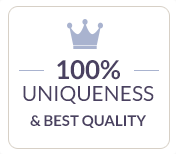What is the aesthetic of the badge's design?
Examine the image closely and answer the question with as much detail as possible.

The badge's design is characterized by a clean and professional aesthetic, which reinforces an image of reliability and trust, aligning with the messaging about delivering high-quality services and emphasizing the commitment to excellence and originality.